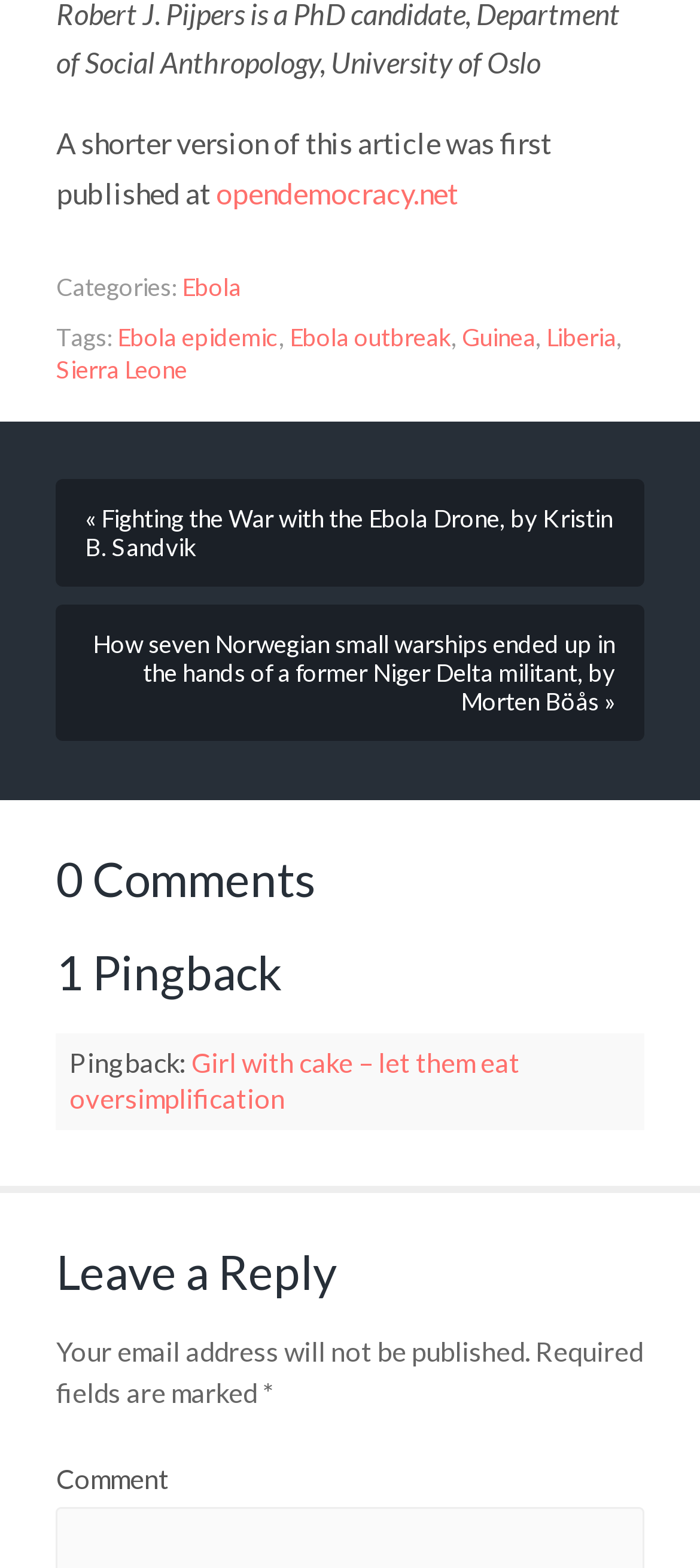Determine the bounding box coordinates of the UI element that matches the following description: "Sierra Leone". The coordinates should be four float numbers between 0 and 1 in the format [left, top, right, bottom].

[0.08, 0.226, 0.267, 0.244]